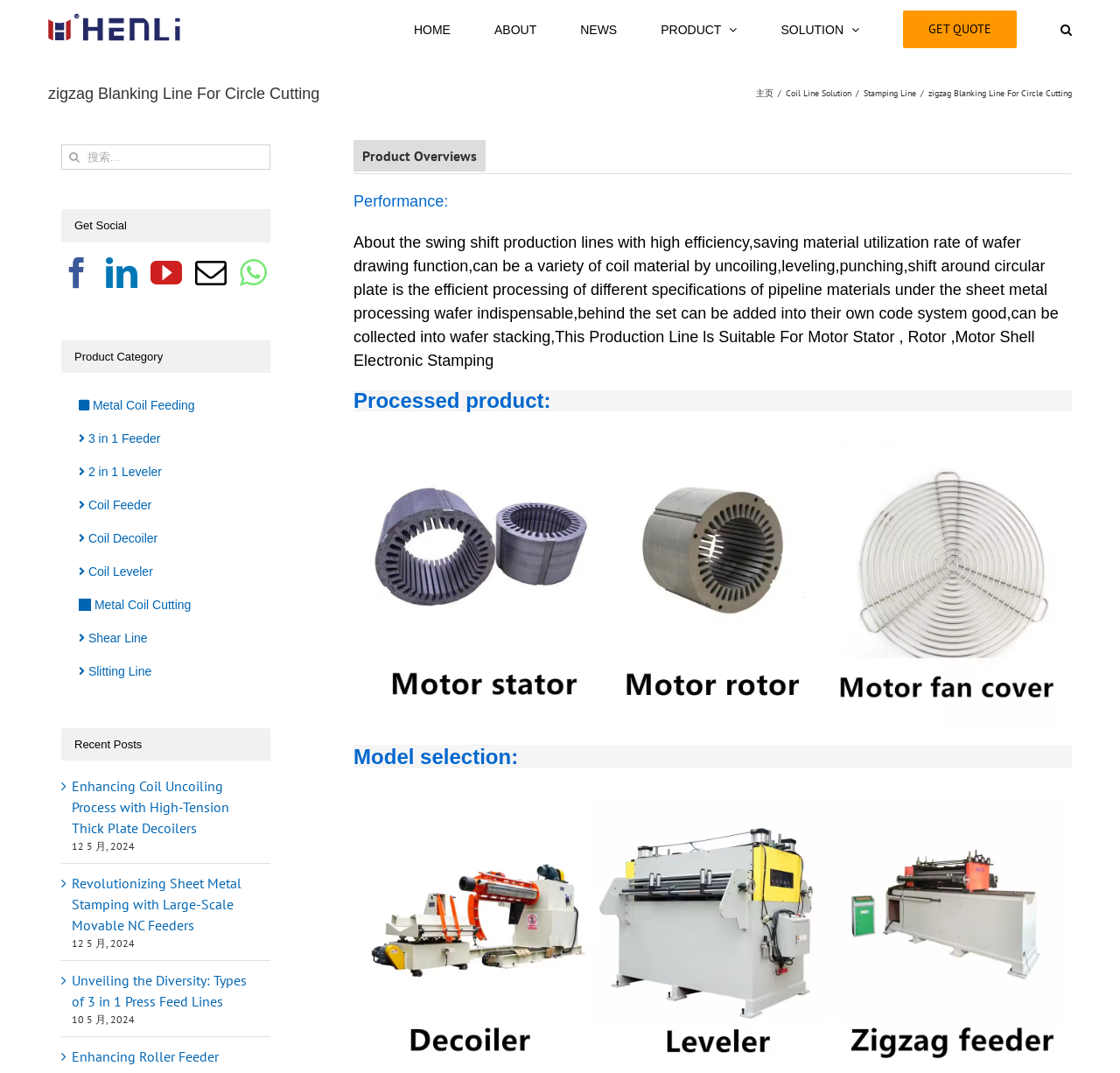Please provide the bounding box coordinates for the element that needs to be clicked to perform the following instruction: "Search for products". The coordinates should be given as four float numbers between 0 and 1, i.e., [left, top, right, bottom].

[0.055, 0.135, 0.241, 0.158]